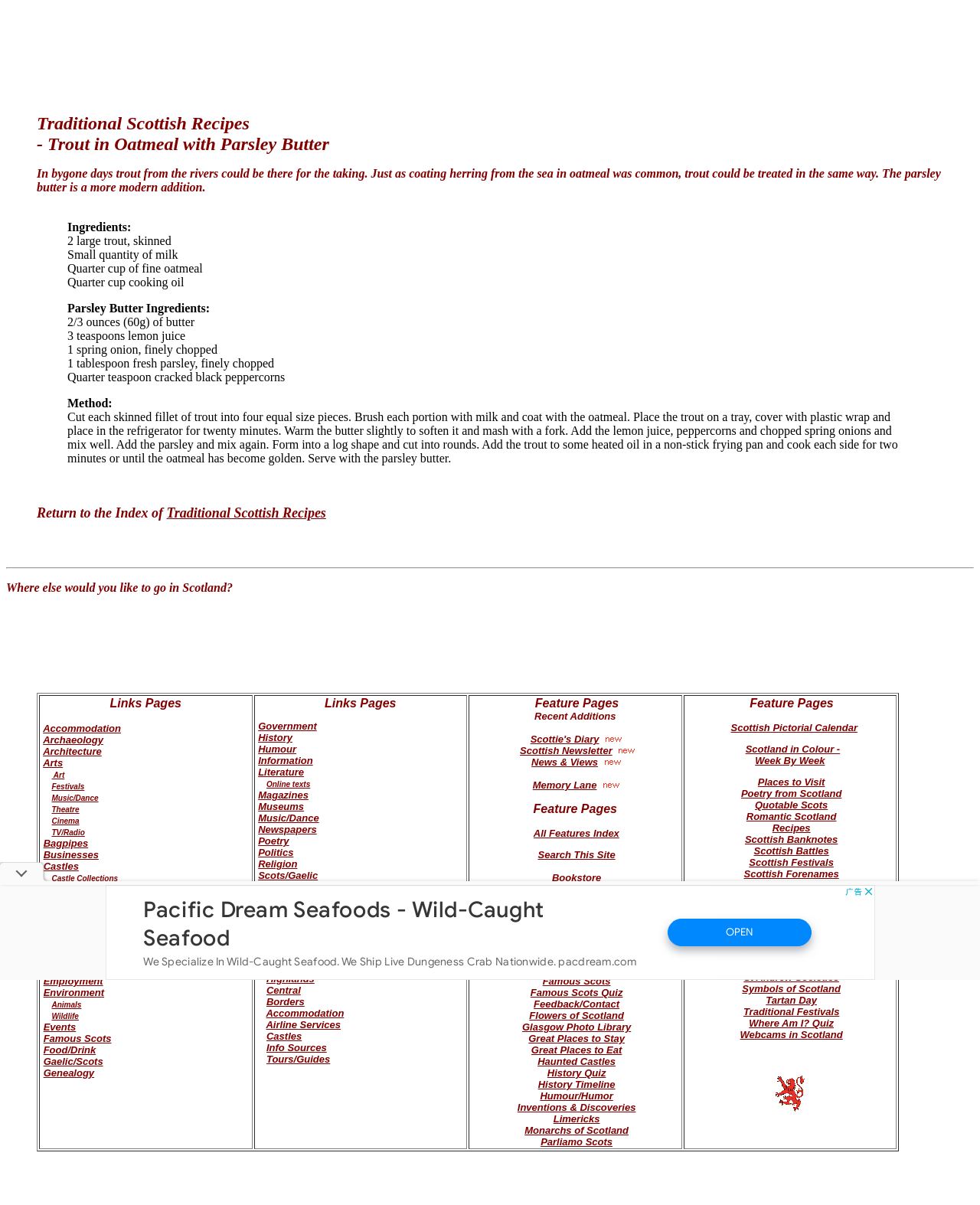Locate the bounding box coordinates of the clickable element to fulfill the following instruction: "Read the recipe for Trout in Oatmeal with Parsley Butter". Provide the coordinates as four float numbers between 0 and 1 in the format [left, top, right, bottom].

[0.069, 0.183, 0.931, 0.386]